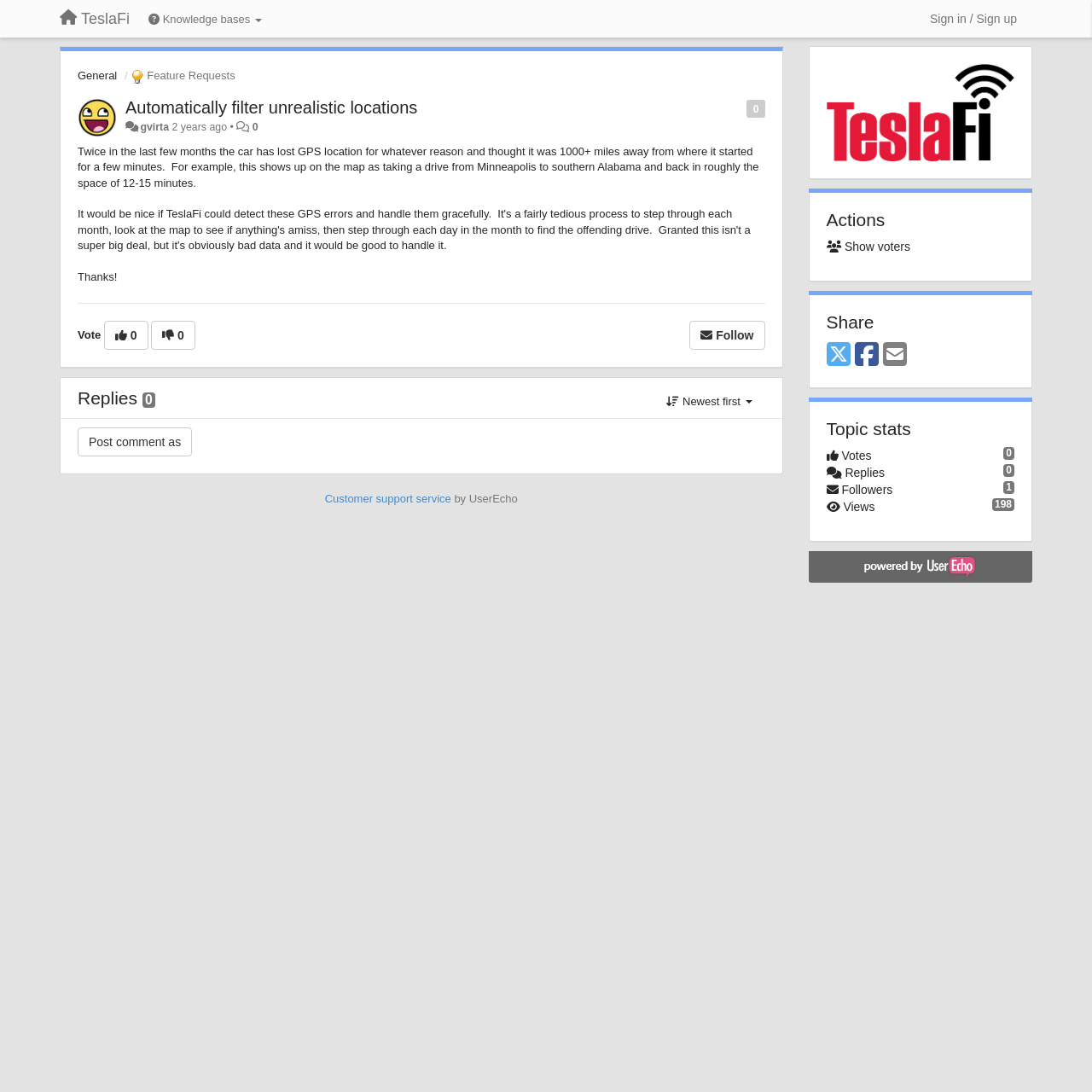How many followers does this topic have? Look at the image and give a one-word or short phrase answer.

198